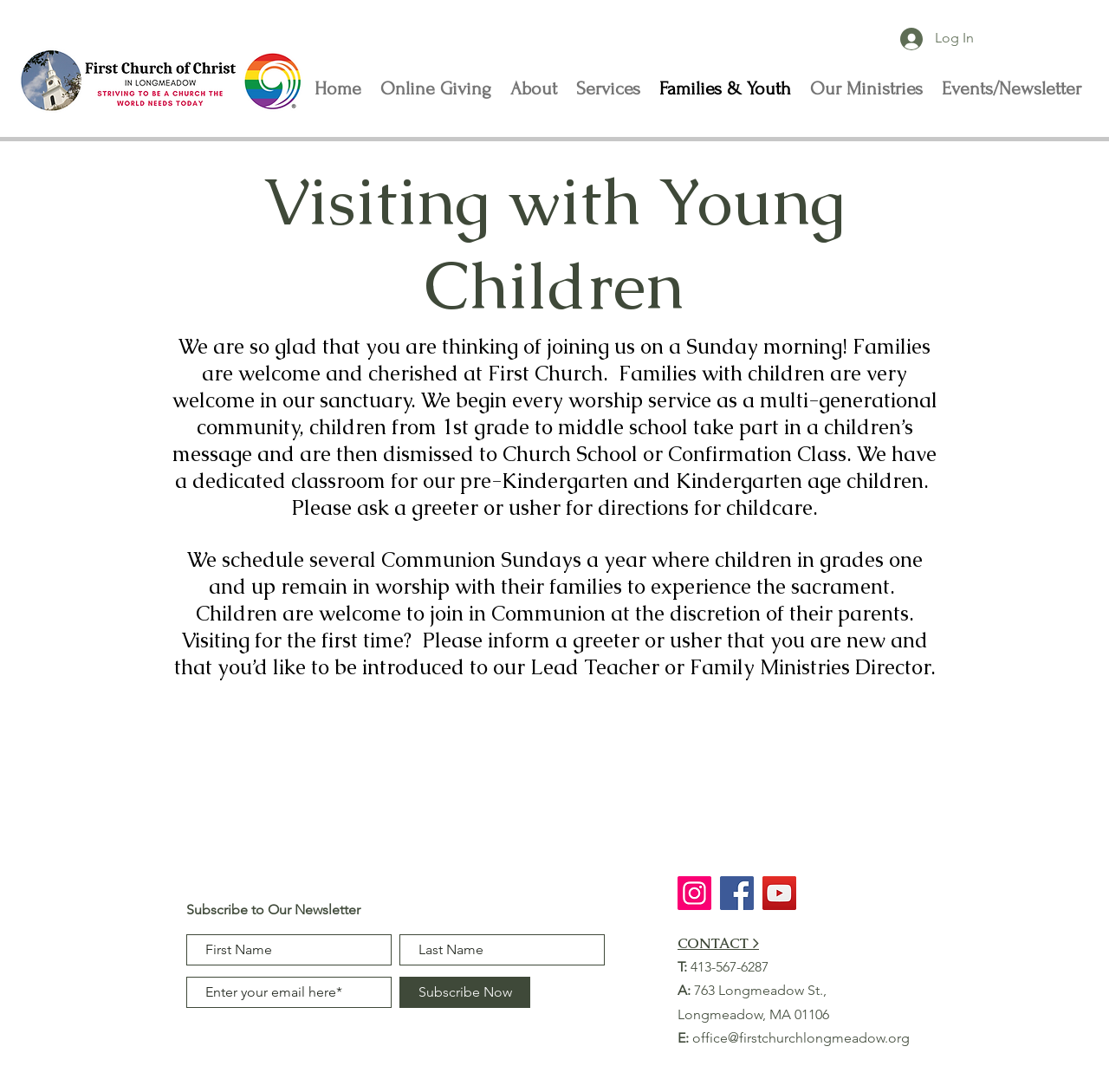Offer a thorough description of the webpage.

This webpage is about the Families and Youth program at the First Church of Christ in Longmeadow, United States. At the top of the page, there is a large image that spans about a quarter of the page width. To the right of the image, there is a "Log In" button. Below the image, there is a navigation menu with links to various sections of the website, including "Home", "Online Giving", "About", "Services", "Families & Youth", "Our Ministries", and "Events/Newsletter".

The main content of the page is divided into several sections. The first section has a heading "Visiting with Young Children" and provides information about the church's policies and accommodations for families with young children. This section includes a paragraph of text that describes the church's welcoming atmosphere and its programs for children.

Below this section, there is a paragraph of text that discusses the church's Communion Sundays and its policies for children participating in Communion. Next, there is a section that invites visitors to subscribe to the church's newsletter, with a form that allows users to enter their first name, last name, and email address.

To the right of the main content, there is a social media bar with links to the church's Instagram, Facebook, and YouTube accounts. Below the social media bar, there is a section with the church's contact information, including a phone number, address, and email address.

Overall, the webpage is well-organized and easy to navigate, with clear headings and concise text that provides useful information about the church's programs and services.